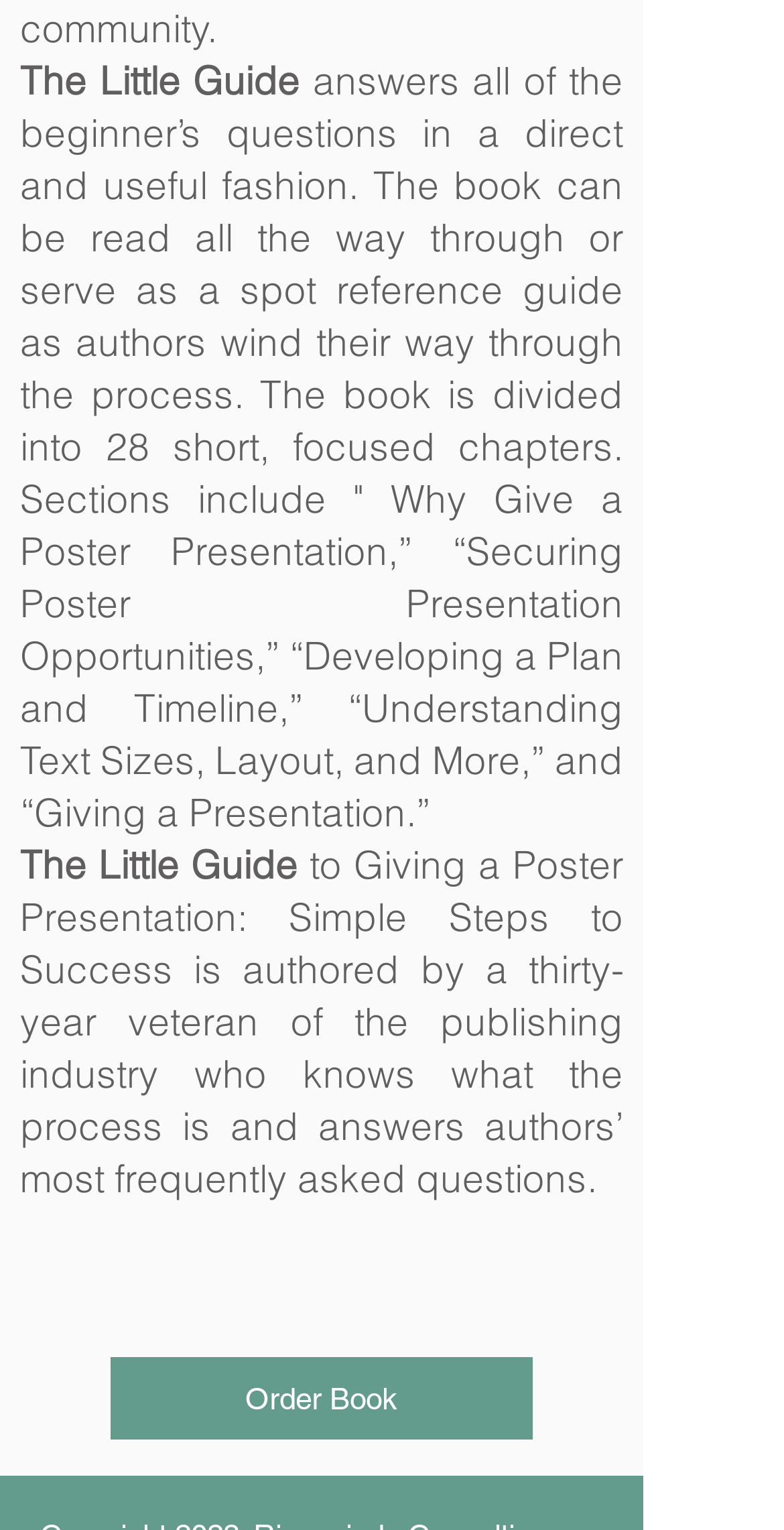What social media platforms are available?
Please use the image to deliver a detailed and complete answer.

The social media platforms are mentioned in the list element with the text 'Social Bar' at coordinates [0.203, 0.804, 0.421, 0.85], which contains link elements for LinkedIn and YouTube social icons.